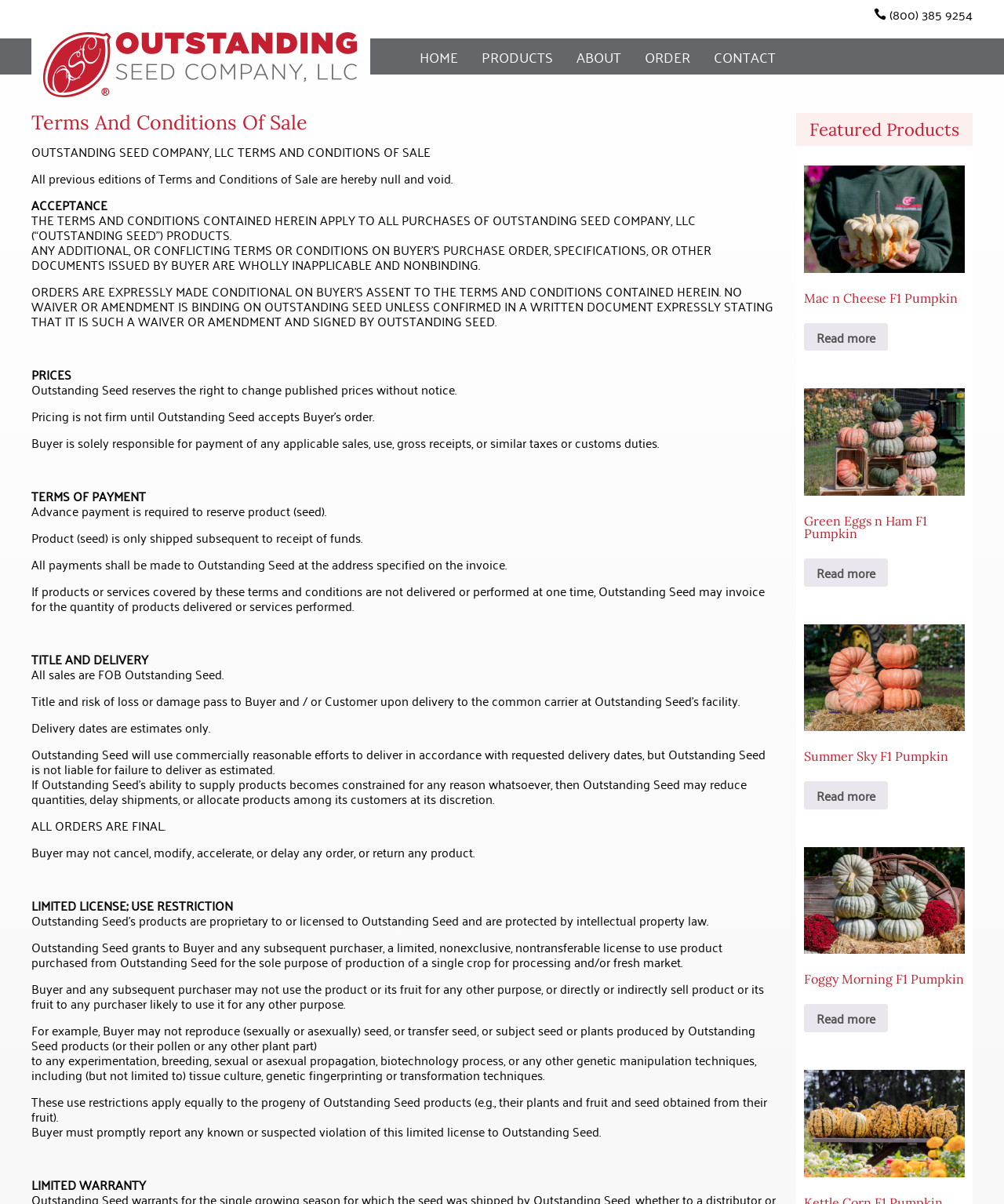What is the title of the terms and conditions section?
Based on the image, give a one-word or short phrase answer.

Terms And Conditions Of Sale